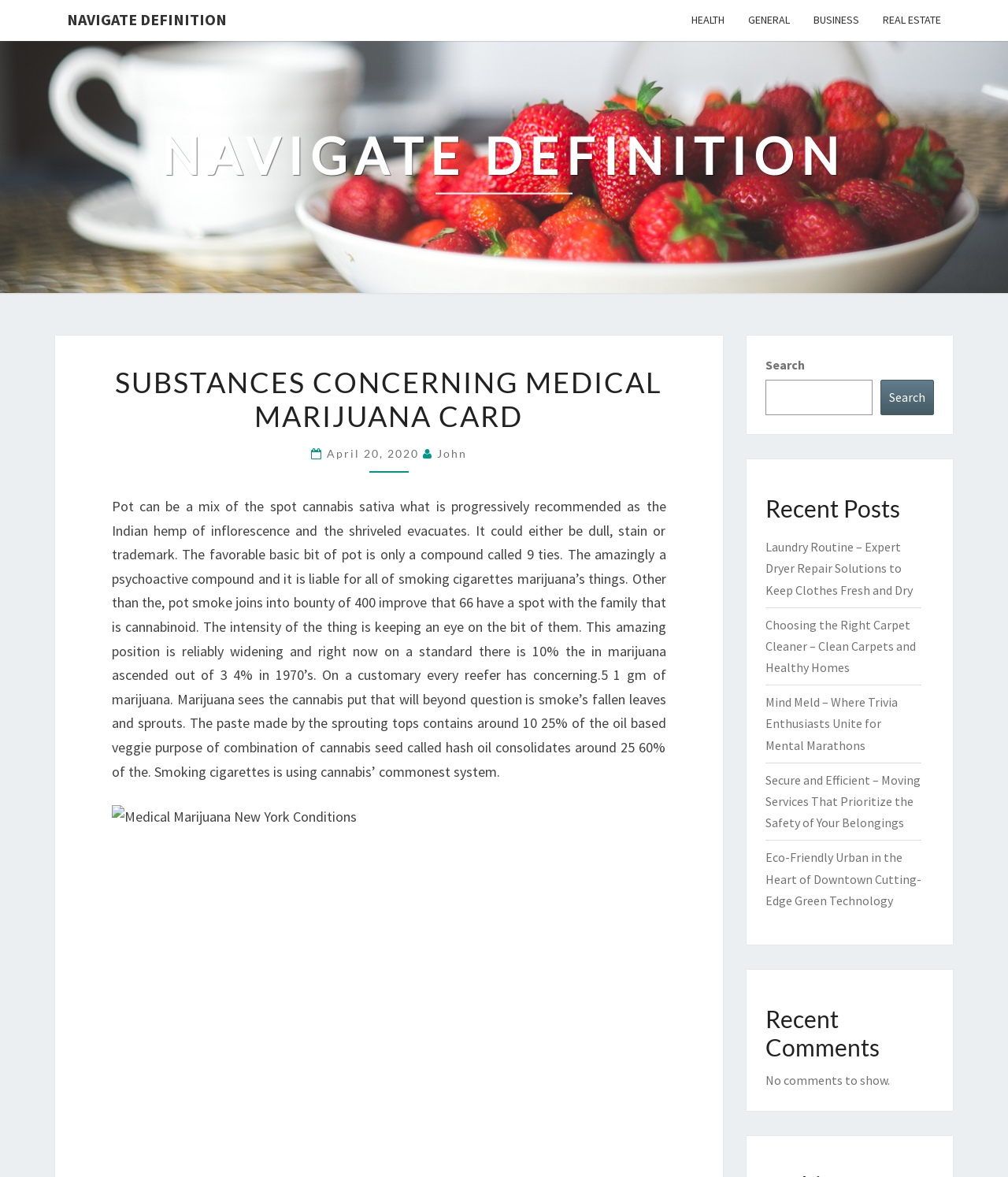Identify the bounding box of the HTML element described as: "View more products »".

None